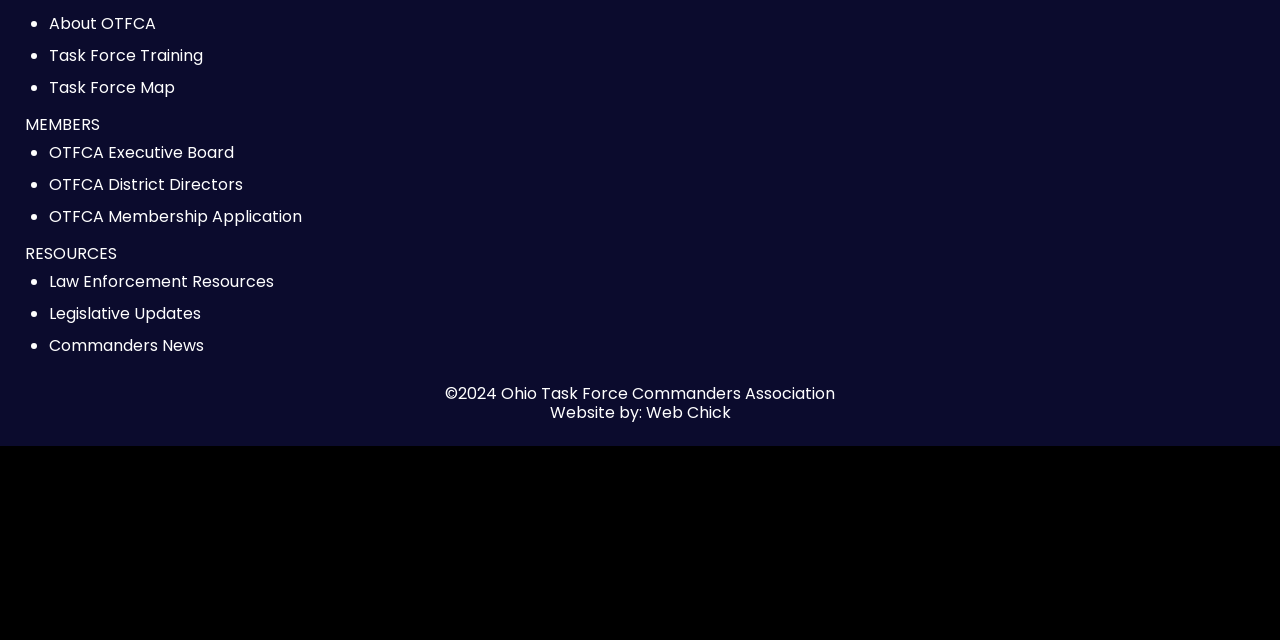Predict the bounding box of the UI element that fits this description: "Feed Back Form".

None